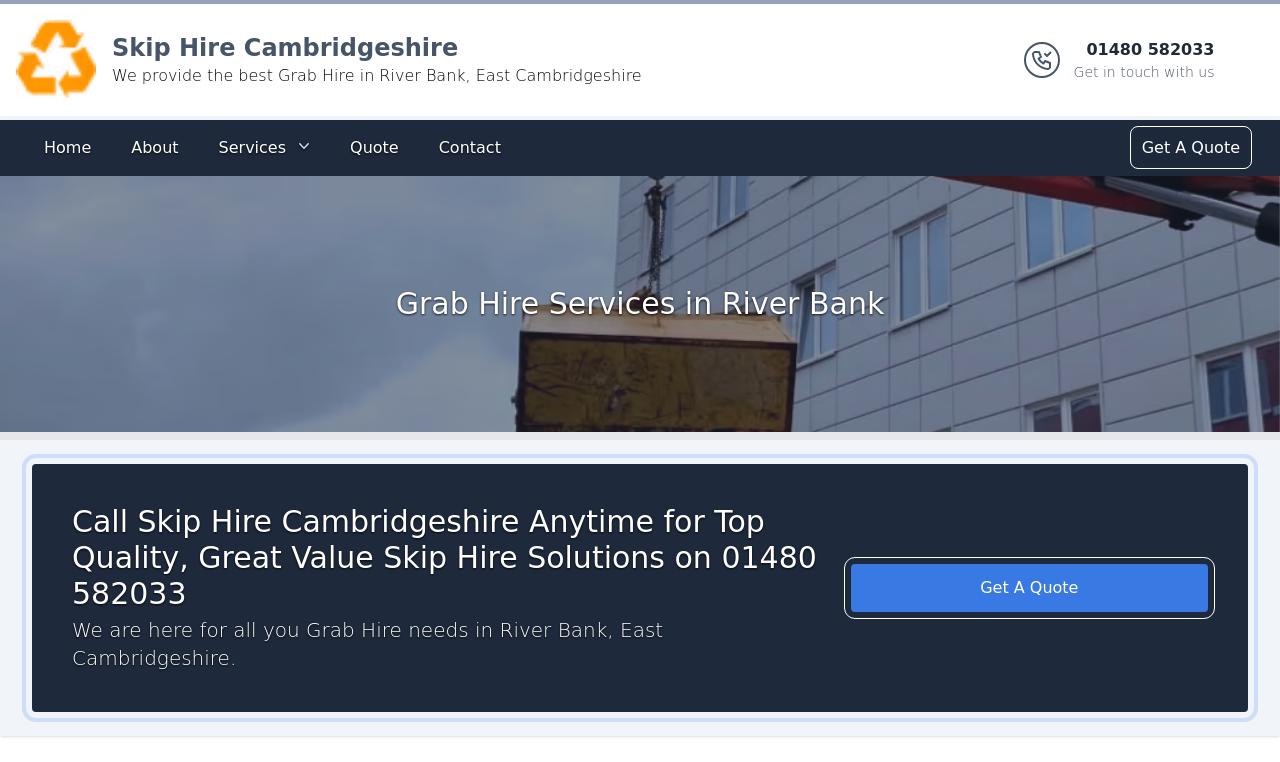Refer to the image and provide an in-depth answer to the question: 
How can I get a quote for grab hire services?

I found the 'Get A Quote' button by looking at the top navigation menu and the bottom of the webpage, where it says 'Get A Quote'.